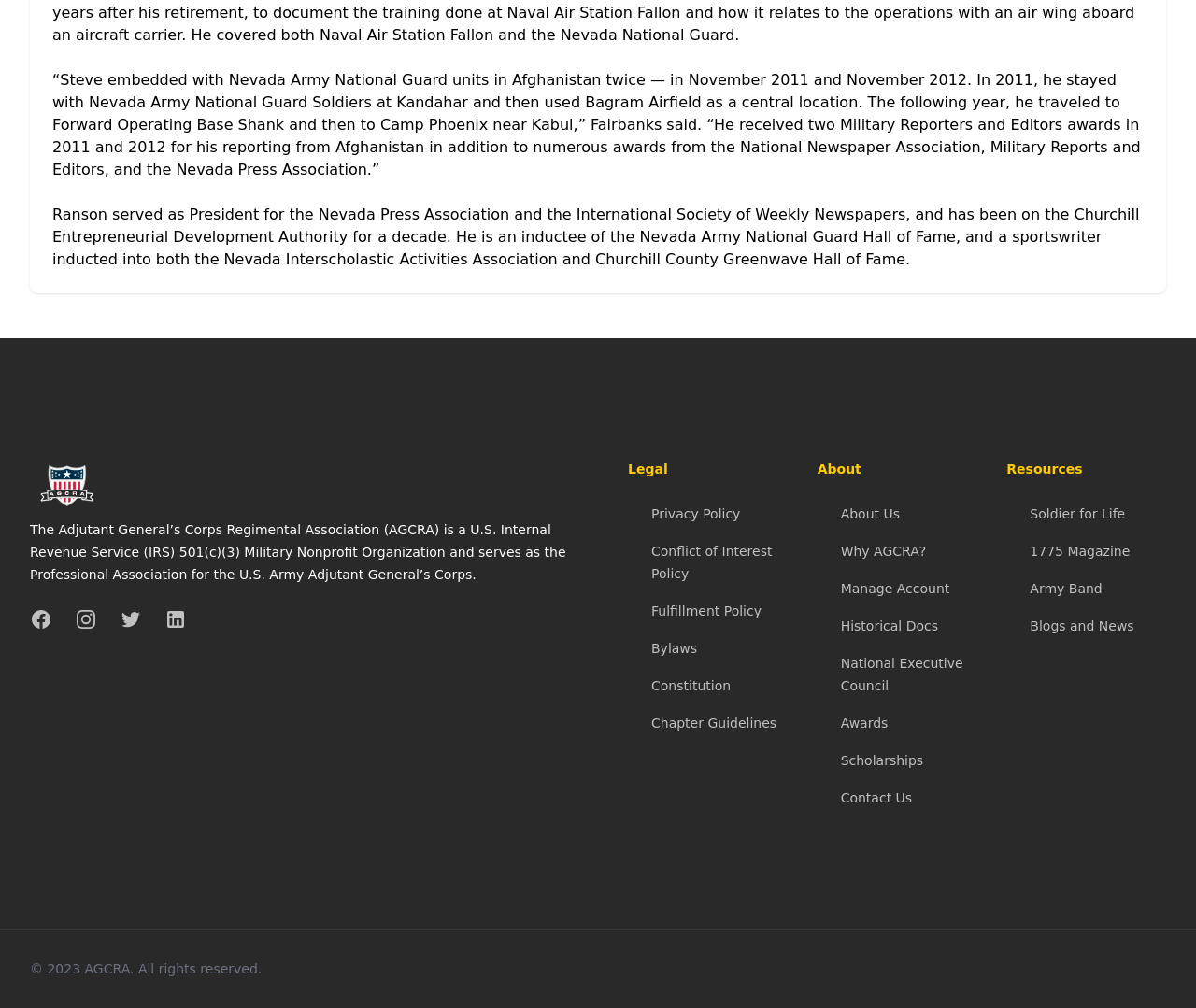Specify the bounding box coordinates of the element's region that should be clicked to achieve the following instruction: "Read Privacy Policy". The bounding box coordinates consist of four float numbers between 0 and 1, in the format [left, top, right, bottom].

[0.545, 0.502, 0.619, 0.517]